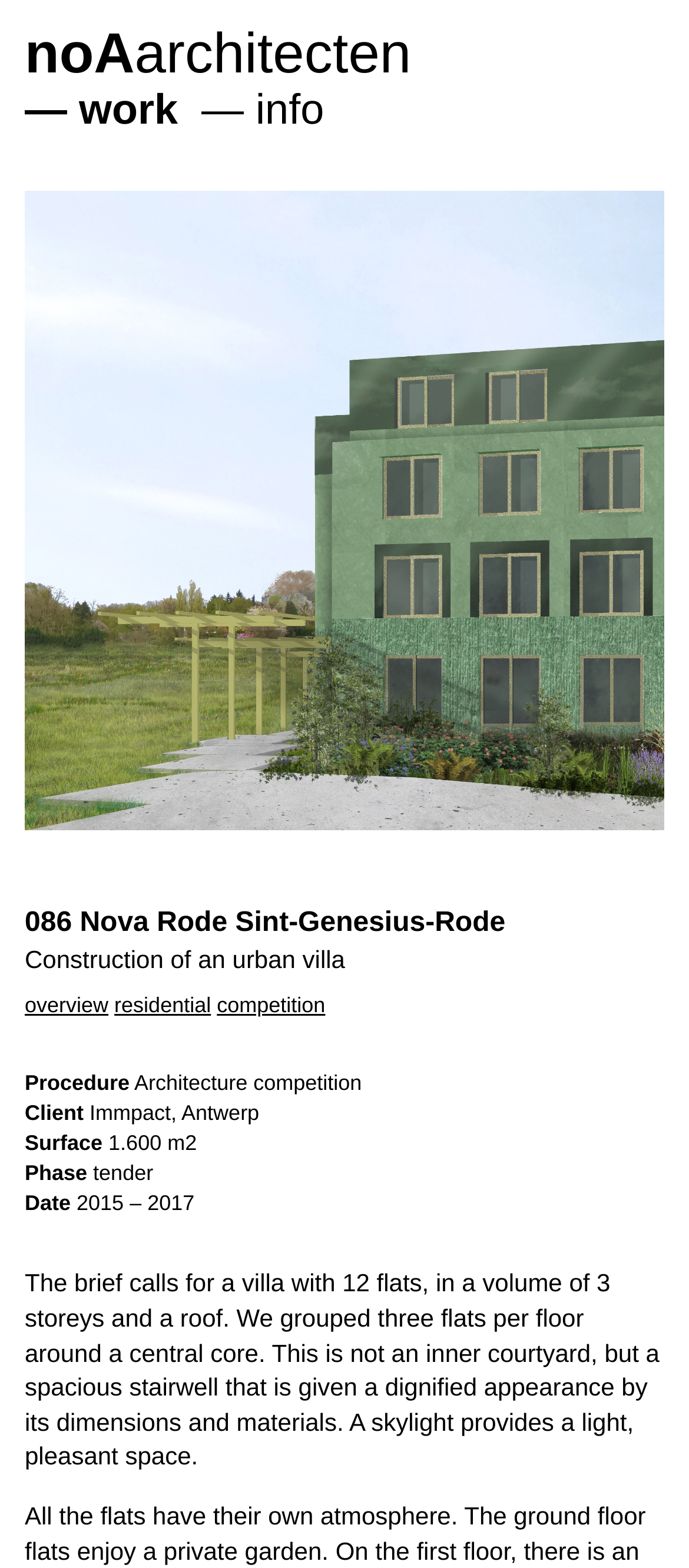Respond with a single word or phrase for the following question: 
How many flats are there in the villa?

12